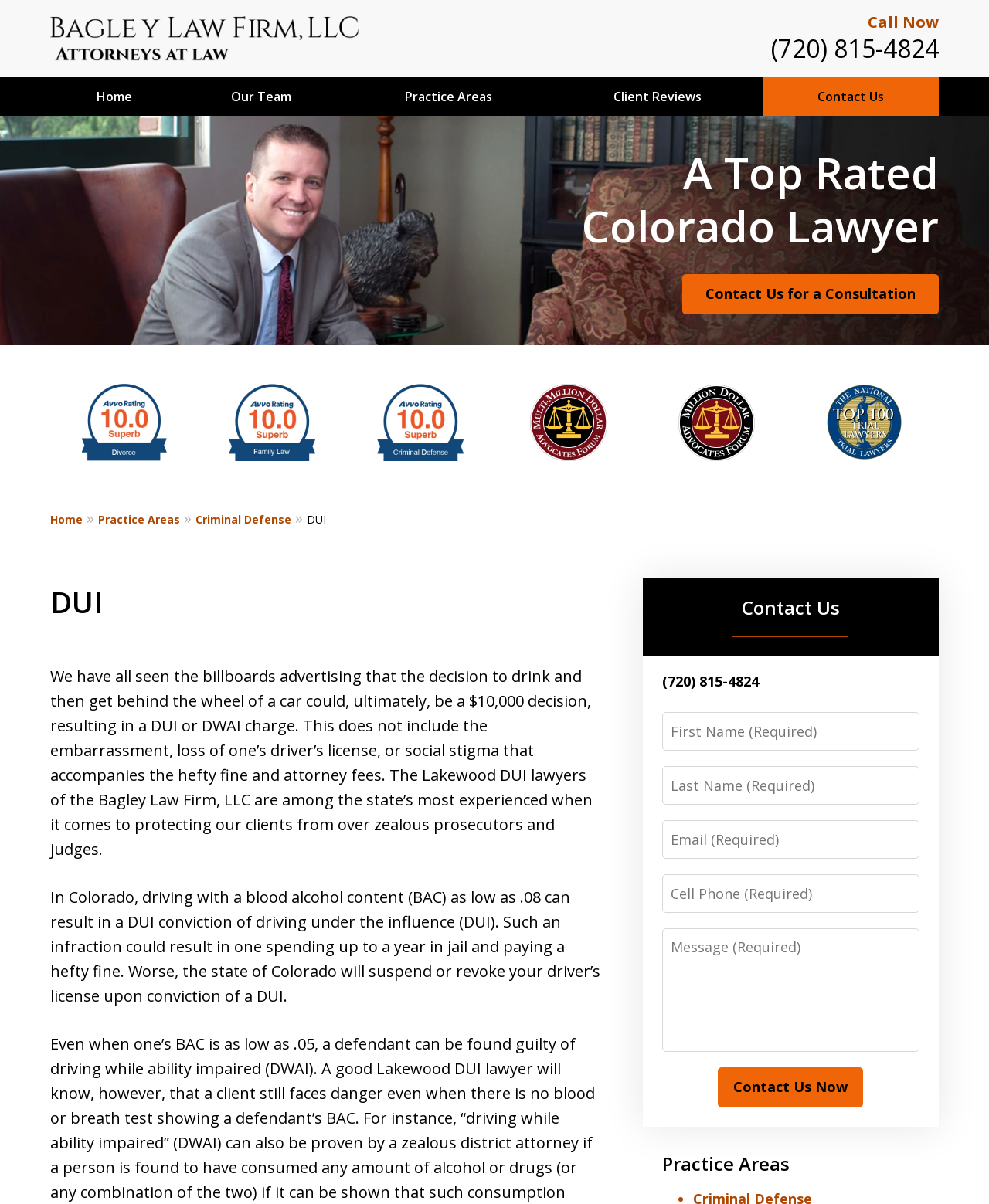Using the provided element description, identify the bounding box coordinates as (top-left x, top-left y, bottom-right x, bottom-right y). Ensure all values are between 0 and 1. Description: 21 OCTOBER 2013

None